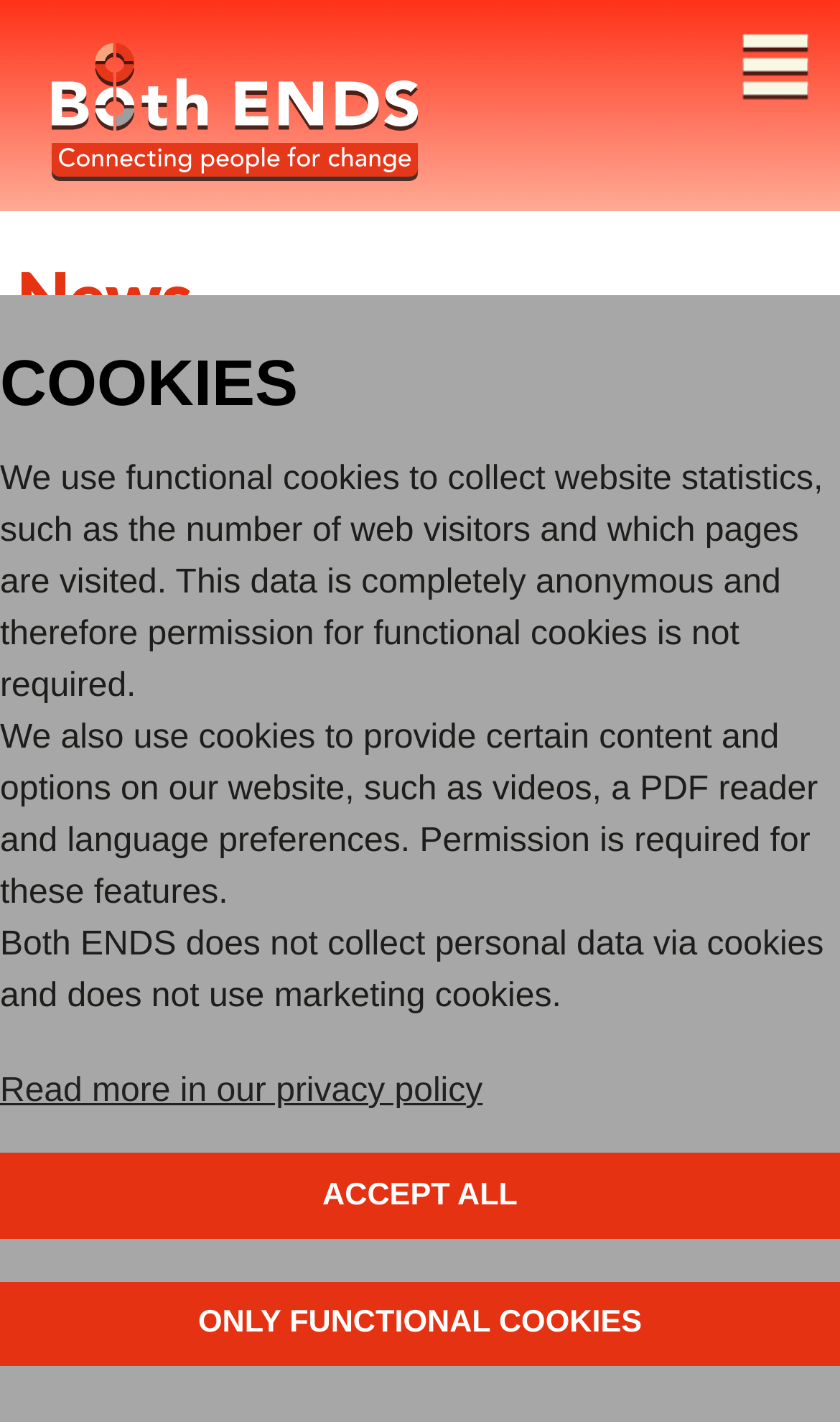Based on the element description Facebook, identify the bounding box of the UI element in the given webpage screenshot. The coordinates should be in the format (top-left x, top-left y, bottom-right x, bottom-right y) and must be between 0 and 1.

[0.079, 0.383, 0.285, 0.417]